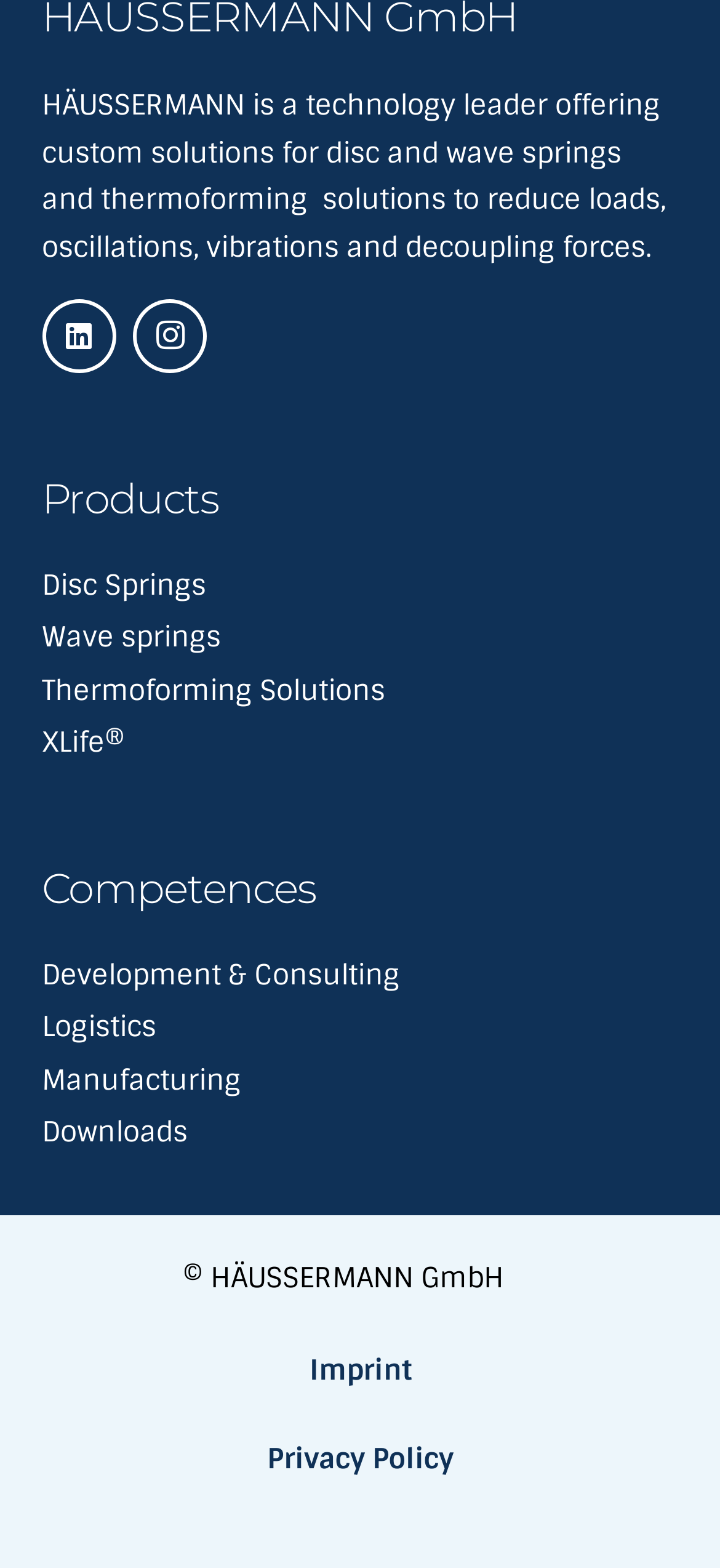From the element description Development & Consulting, predict the bounding box coordinates of the UI element. The coordinates must be specified in the format (top-left x, top-left y, bottom-right x, bottom-right y) and should be within the 0 to 1 range.

[0.058, 0.61, 0.555, 0.634]